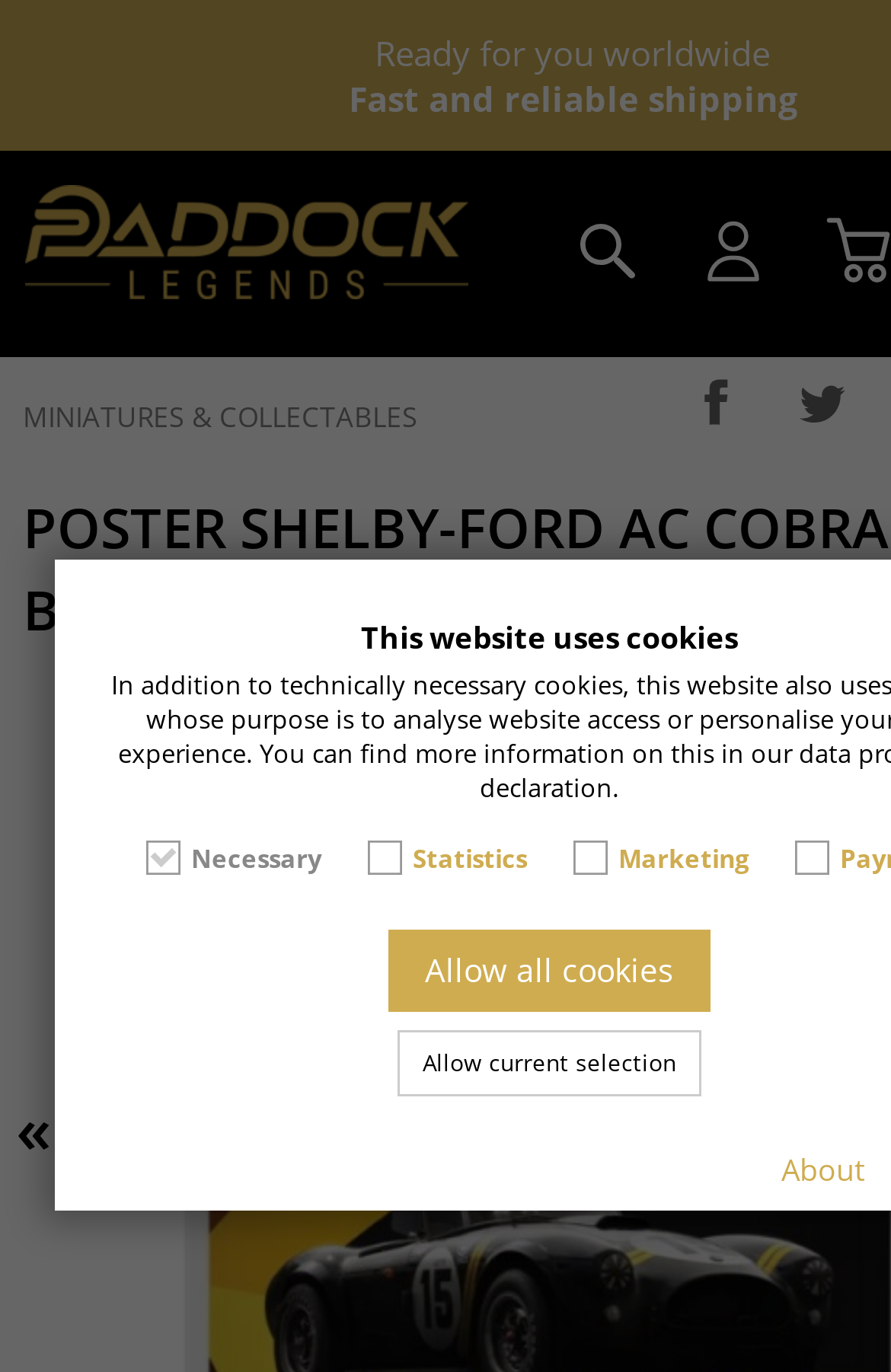Identify the primary heading of the webpage and provide its text.

POSTER SHELBY-FORD AC COBRA MK II - BLACK - 1962